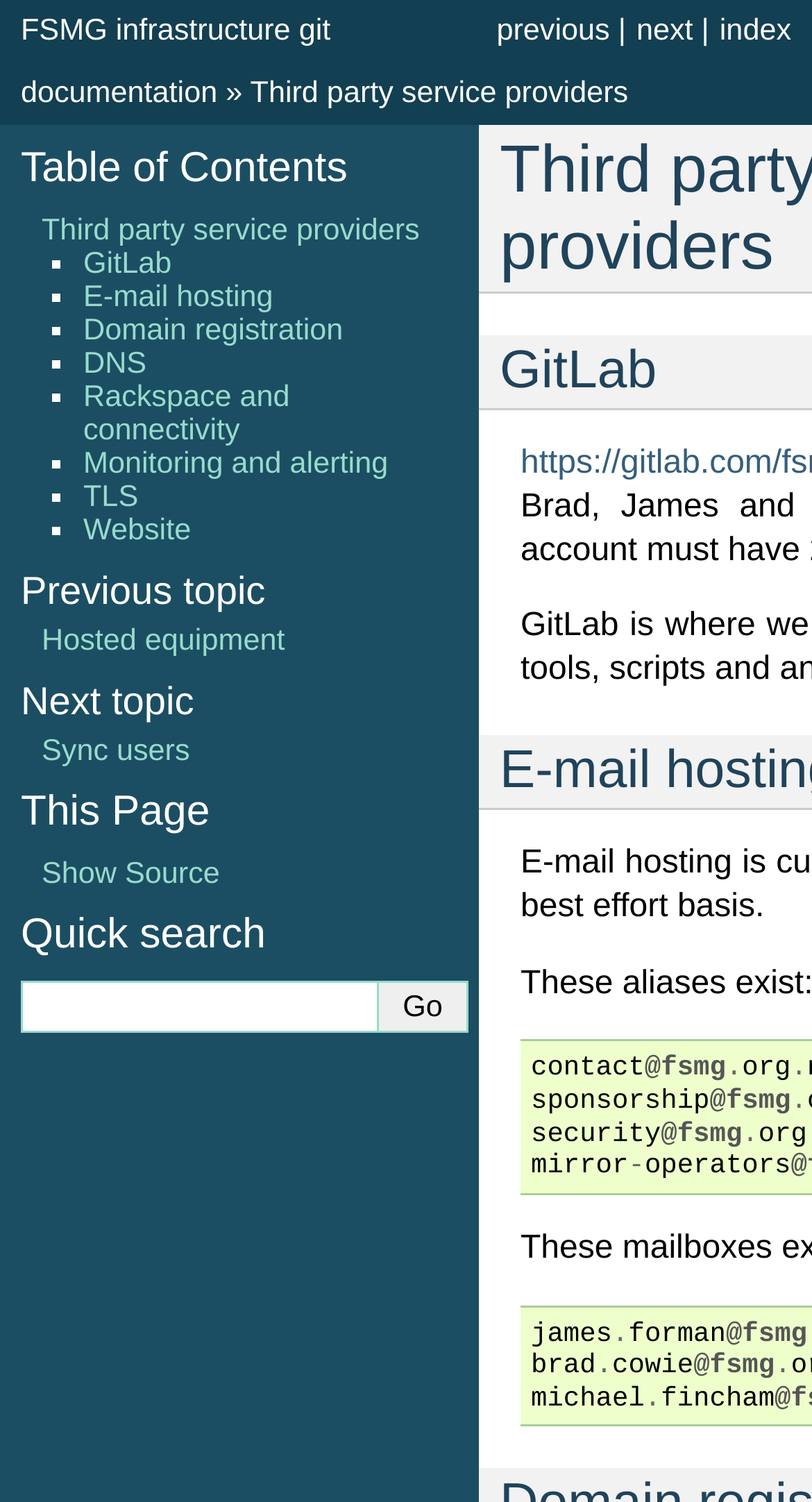Bounding box coordinates are specified in the format (top-left x, top-left y, bottom-right x, bottom-right y). All values are floating point numbers bounded between 0 and 1. Please provide the bounding box coordinate of the region this sentence describes: Show Source

[0.051, 0.571, 0.271, 0.593]